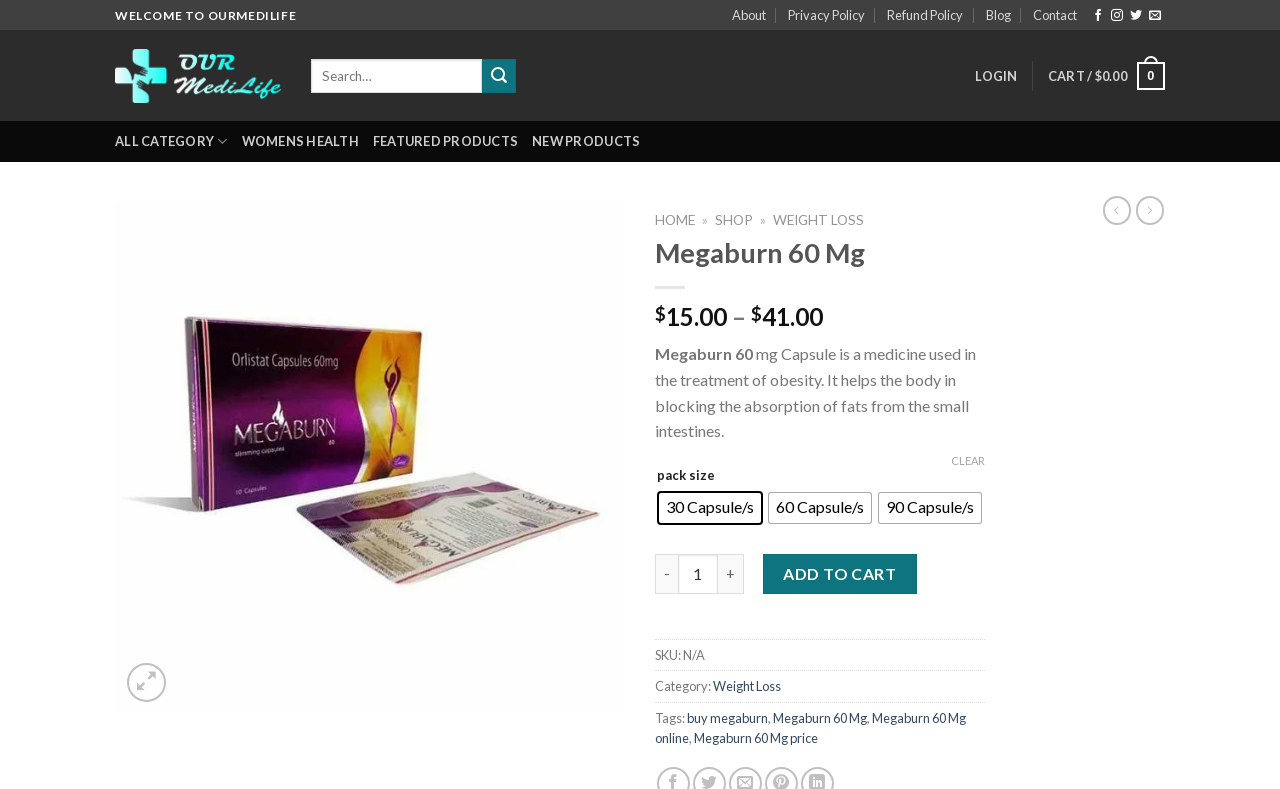Determine the bounding box coordinates in the format (top-left x, top-left y, bottom-right x, bottom-right y). Ensure all values are floating point numbers between 0 and 1. Identify the bounding box of the UI element described by: parent_node: Search for: name="s" placeholder="Search…"

[0.243, 0.075, 0.376, 0.117]